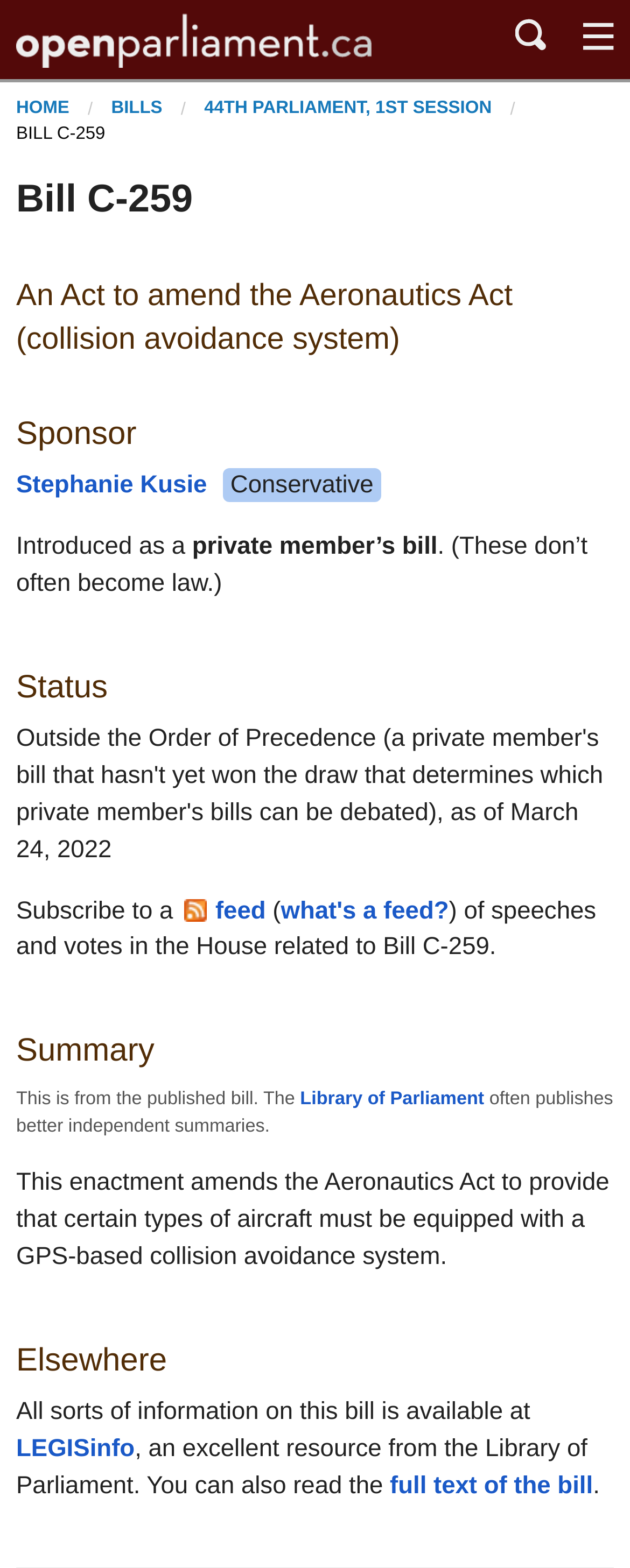Please locate the bounding box coordinates of the element's region that needs to be clicked to follow the instruction: "learn about the sponsor". The bounding box coordinates should be provided as four float numbers between 0 and 1, i.e., [left, top, right, bottom].

[0.026, 0.301, 0.329, 0.318]